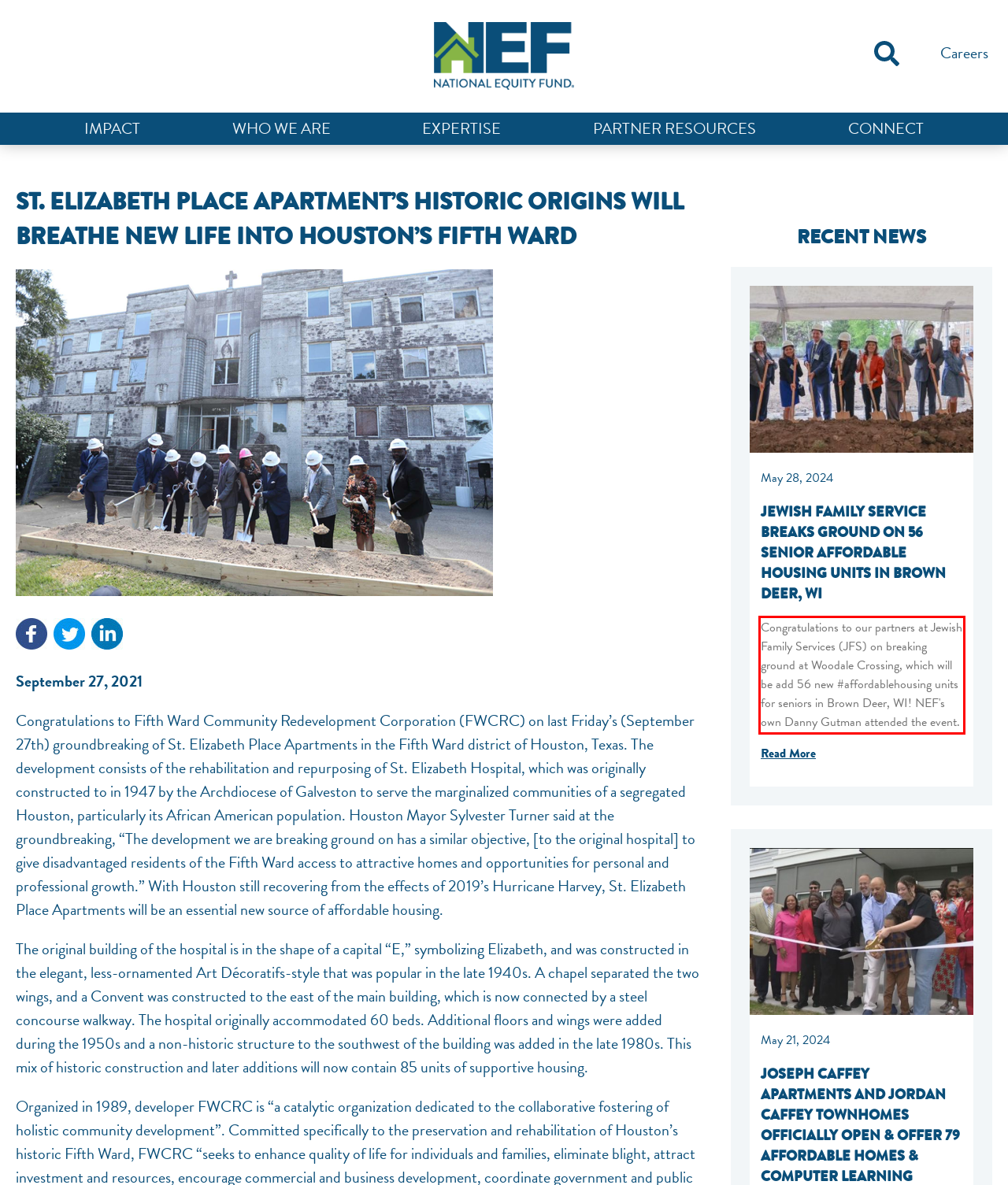You have a screenshot with a red rectangle around a UI element. Recognize and extract the text within this red bounding box using OCR.

Congratulations to our partners at Jewish Family Services (JFS) on breaking ground at Woodale Crossing, which will be add 56 new #affordablehousing units for seniors in Brown Deer, WI! NEF's own Danny Gutman attended the event.